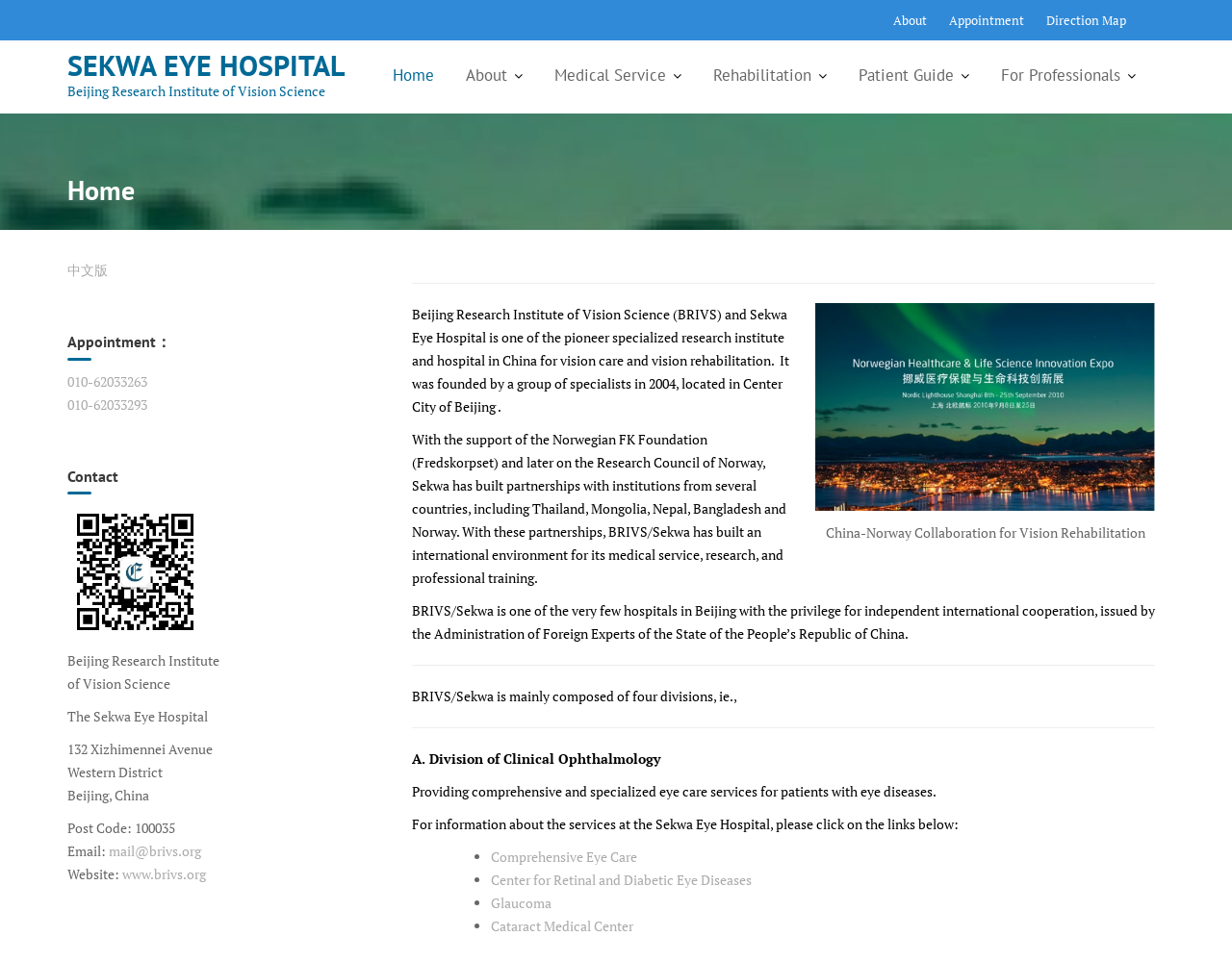Locate the bounding box coordinates of the element that should be clicked to execute the following instruction: "Download mp3 rocket for free".

None